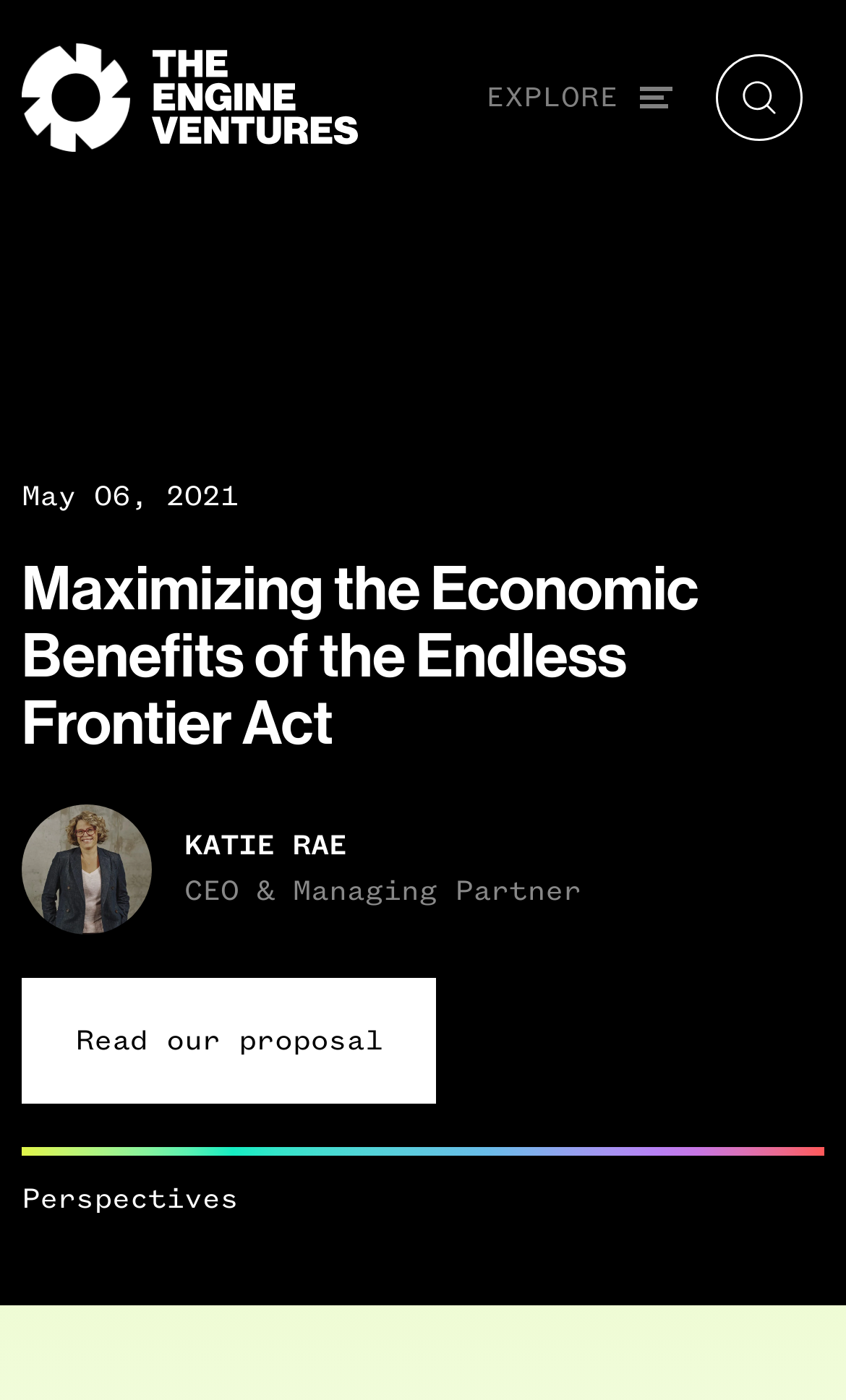What is the role of KATIE RAE?
Please elaborate on the answer to the question with detailed information.

I found the role of KATIE RAE by looking at the description list in the header section, which contains the term 'Role' and the detail 'CEO & Managing Partner'.